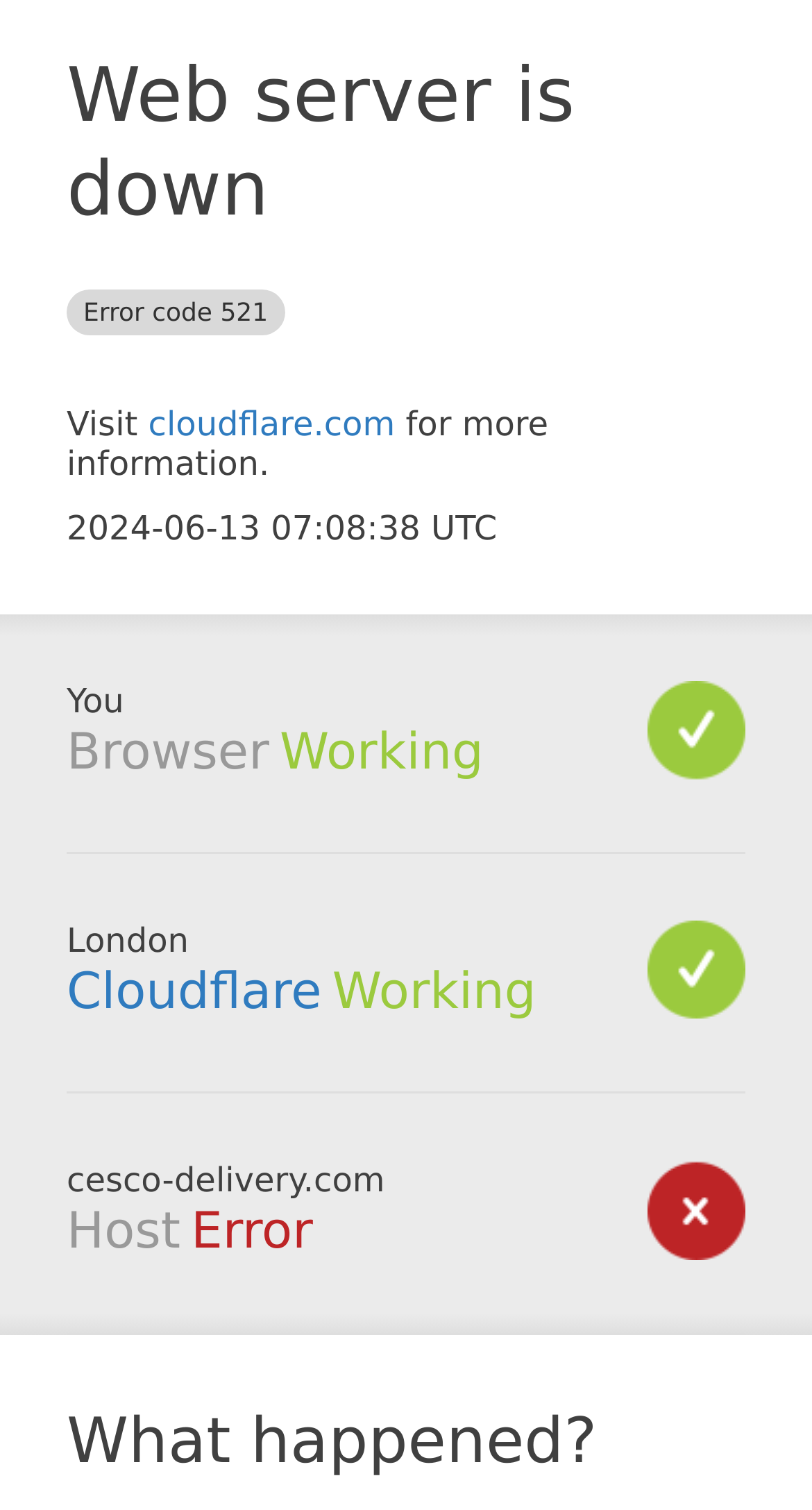Bounding box coordinates are specified in the format (top-left x, top-left y, bottom-right x, bottom-right y). All values are floating point numbers bounded between 0 and 1. Please provide the bounding box coordinate of the region this sentence describes: Cloudflare

[0.082, 0.638, 0.396, 0.676]